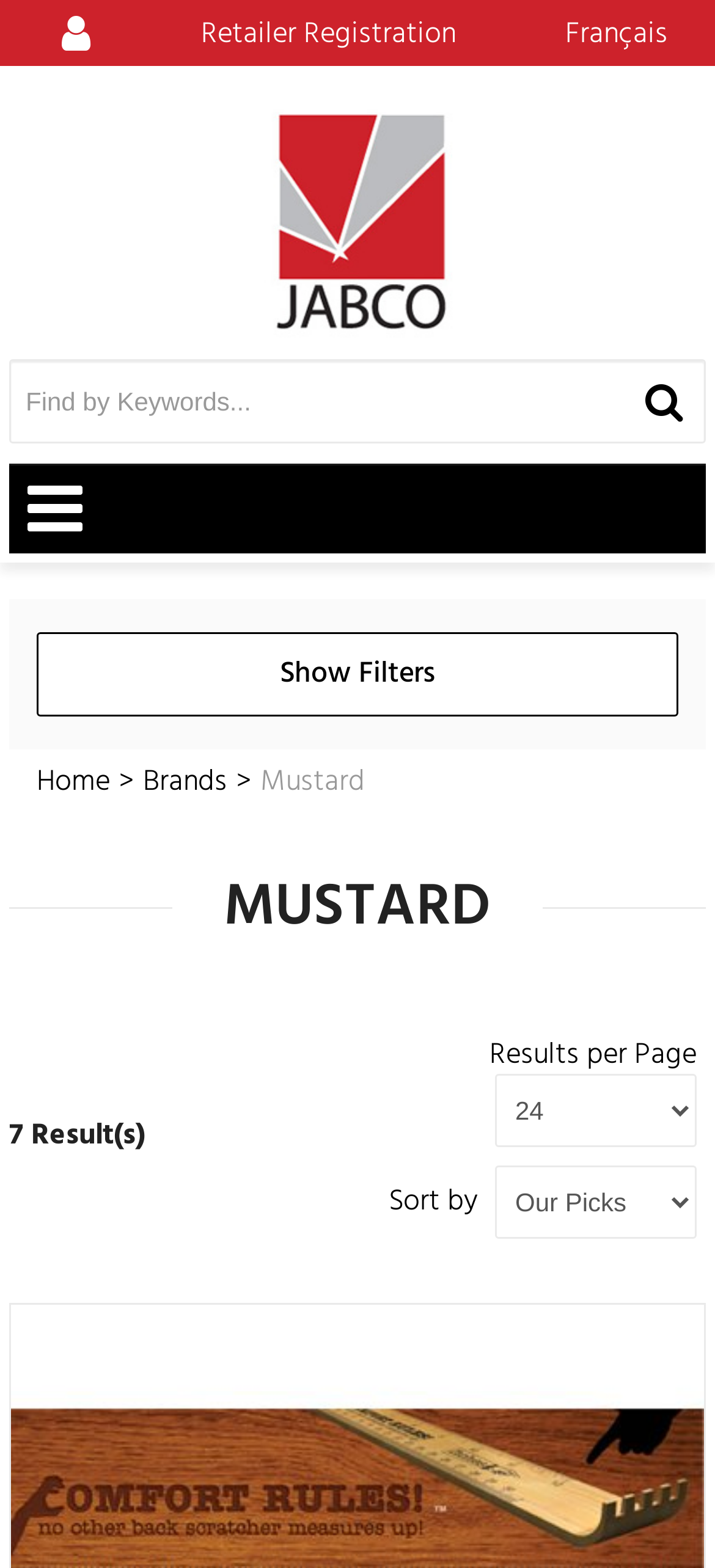Find and indicate the bounding box coordinates of the region you should select to follow the given instruction: "View new arrivals".

[0.003, 0.353, 0.987, 0.411]